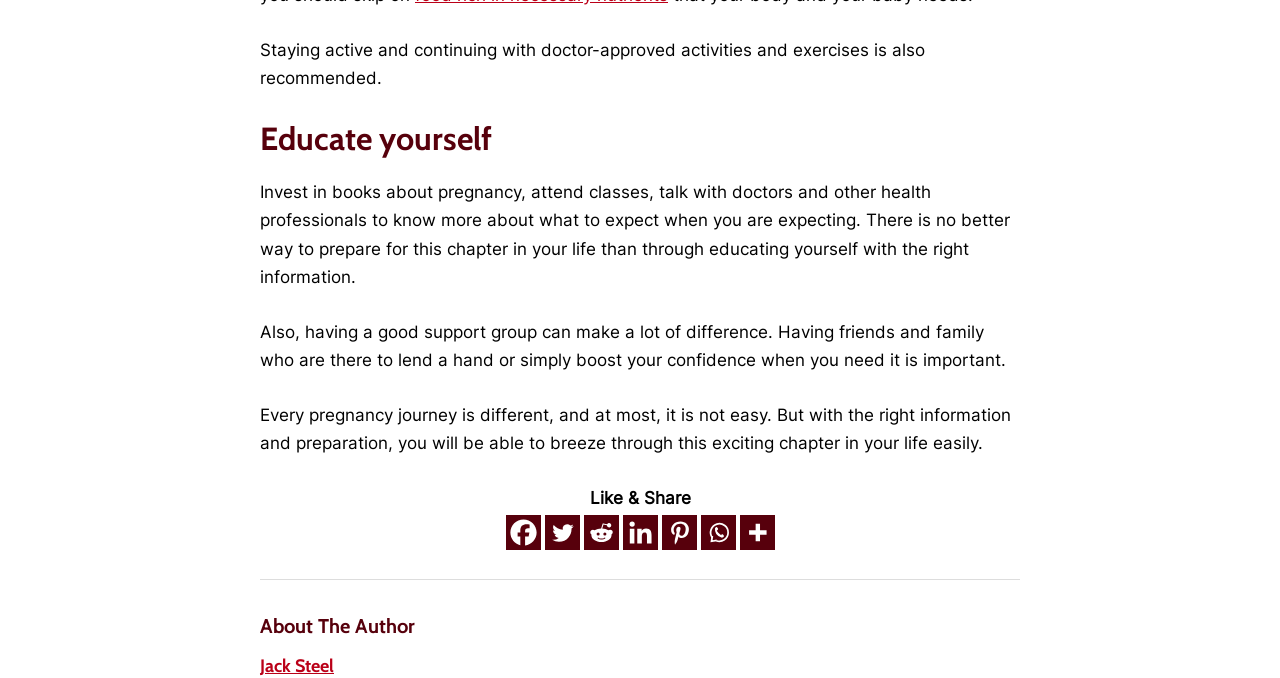Determine the bounding box coordinates of the section I need to click to execute the following instruction: "explore The Bible section". Provide the coordinates as four float numbers between 0 and 1, i.e., [left, top, right, bottom].

None